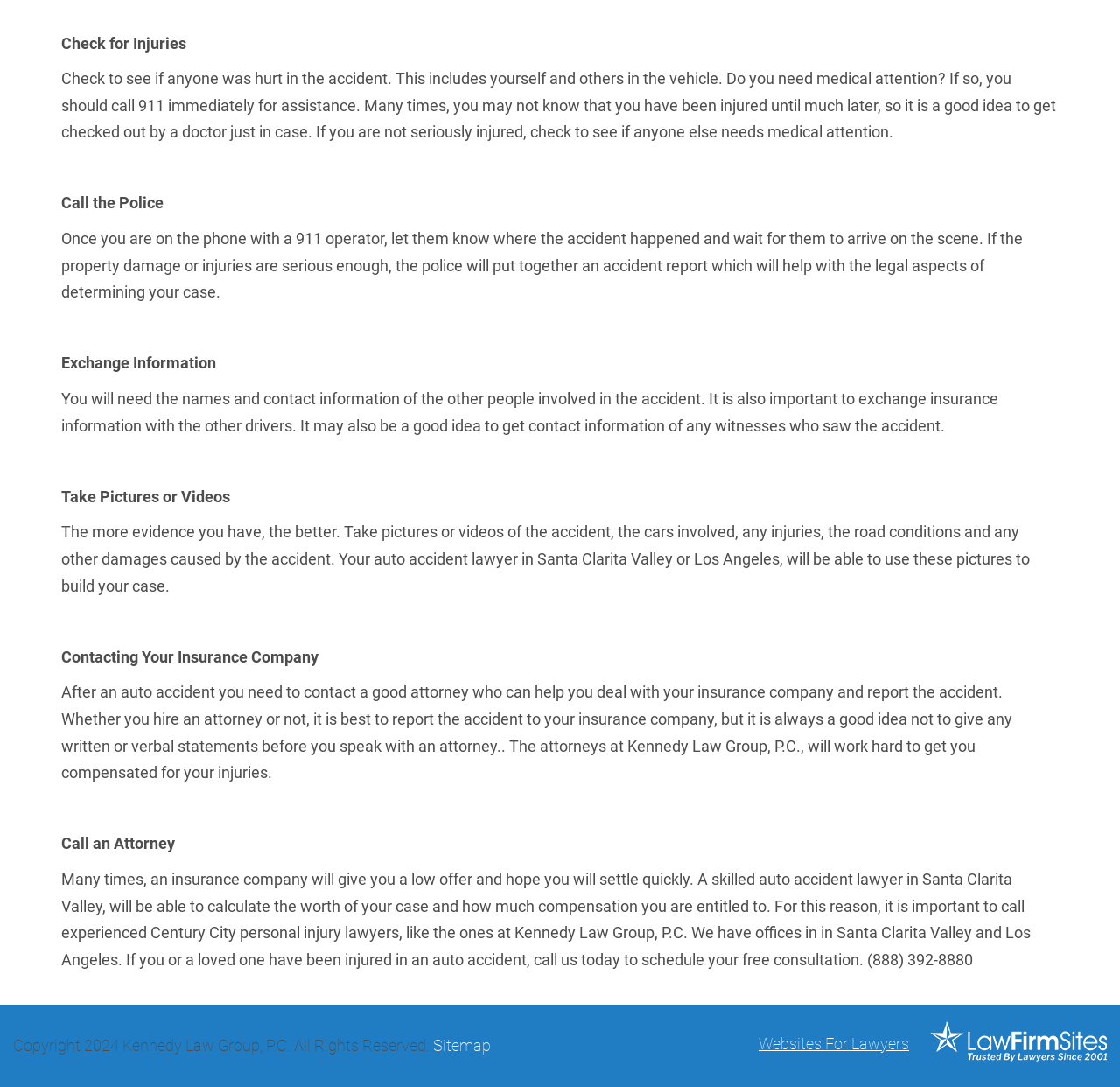Given the element description alt="Dassault Systèmes® logo", predict the bounding box coordinates for the UI element in the webpage screenshot. The format should be (top-left x, top-left y, bottom-right x, bottom-right y), and the values should be between 0 and 1.

None